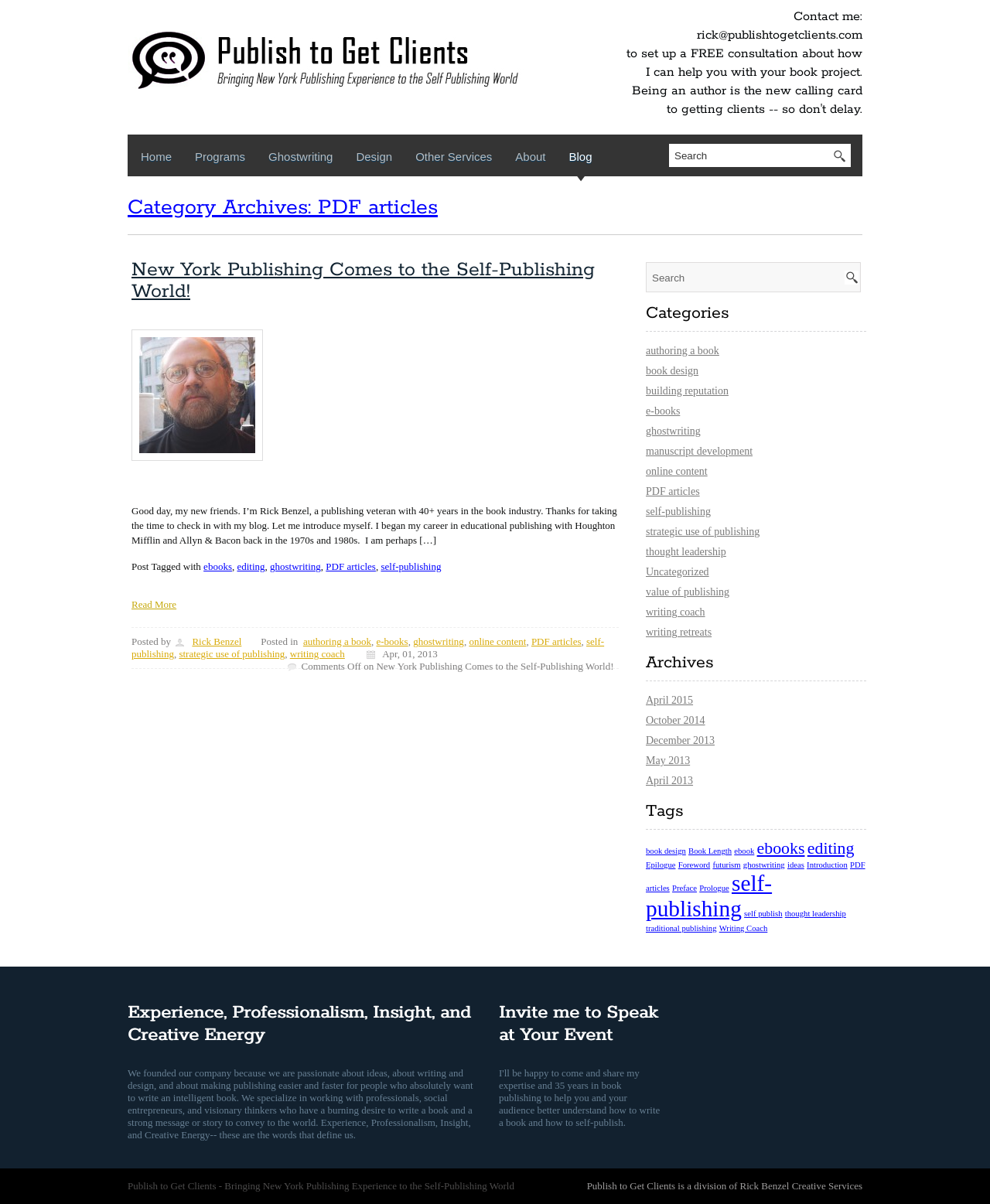What is the author's name?
Give a single word or phrase answer based on the content of the image.

Rick Benzel